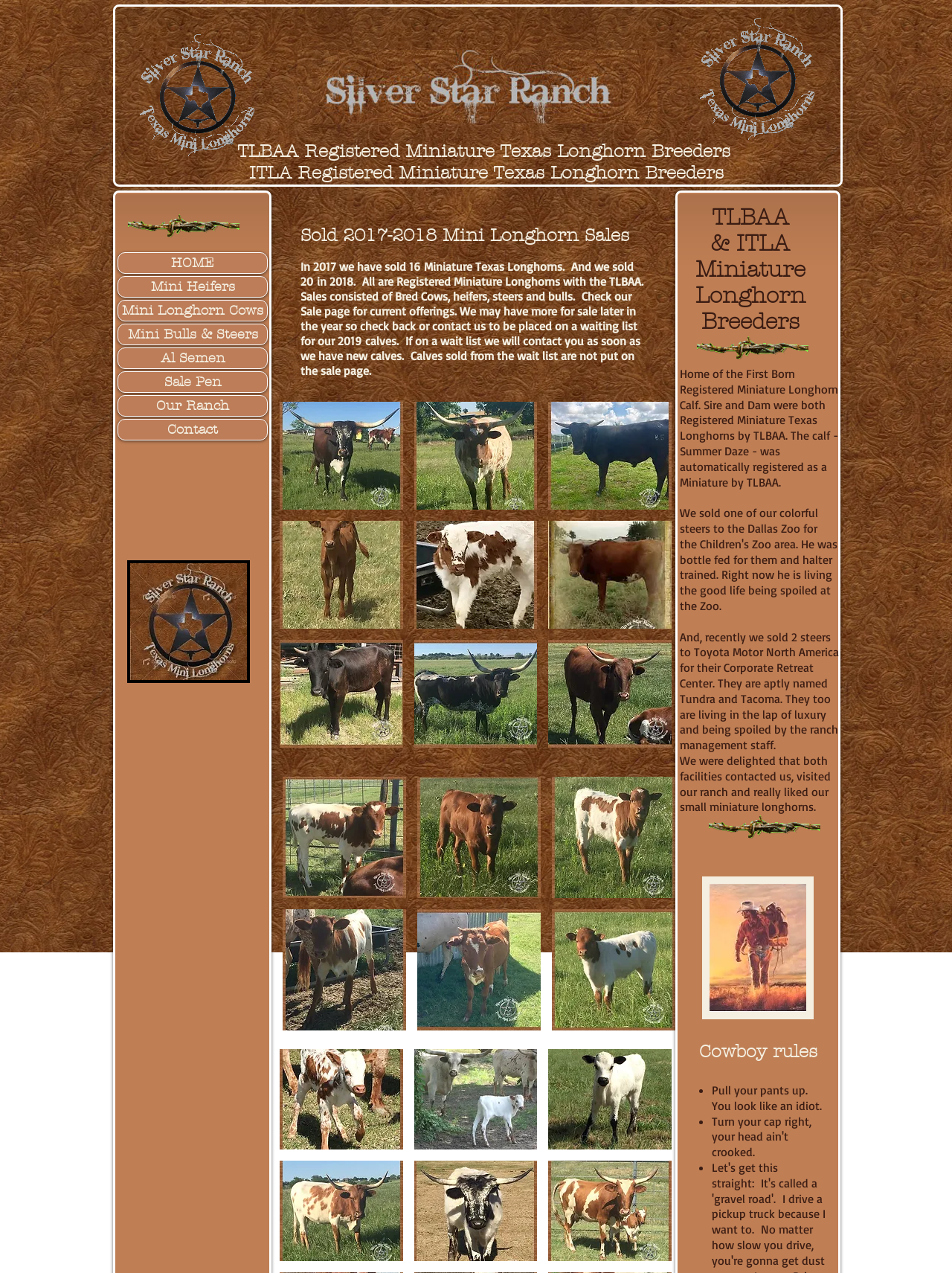Using the information in the image, give a detailed answer to the following question: What is the name of the calf that was automatically registered as a Miniature by TLBAA?

The webpage mentions that 'Home of the First Born Registered Miniature Longhorn Calf. Sire and Dam were both Registered Miniature Texas Longhorns by TLBAA. The calf - Summer Daze - was automatically registered as a Miniature by TLBAA.' This information is provided in the section describing the ranch's history.